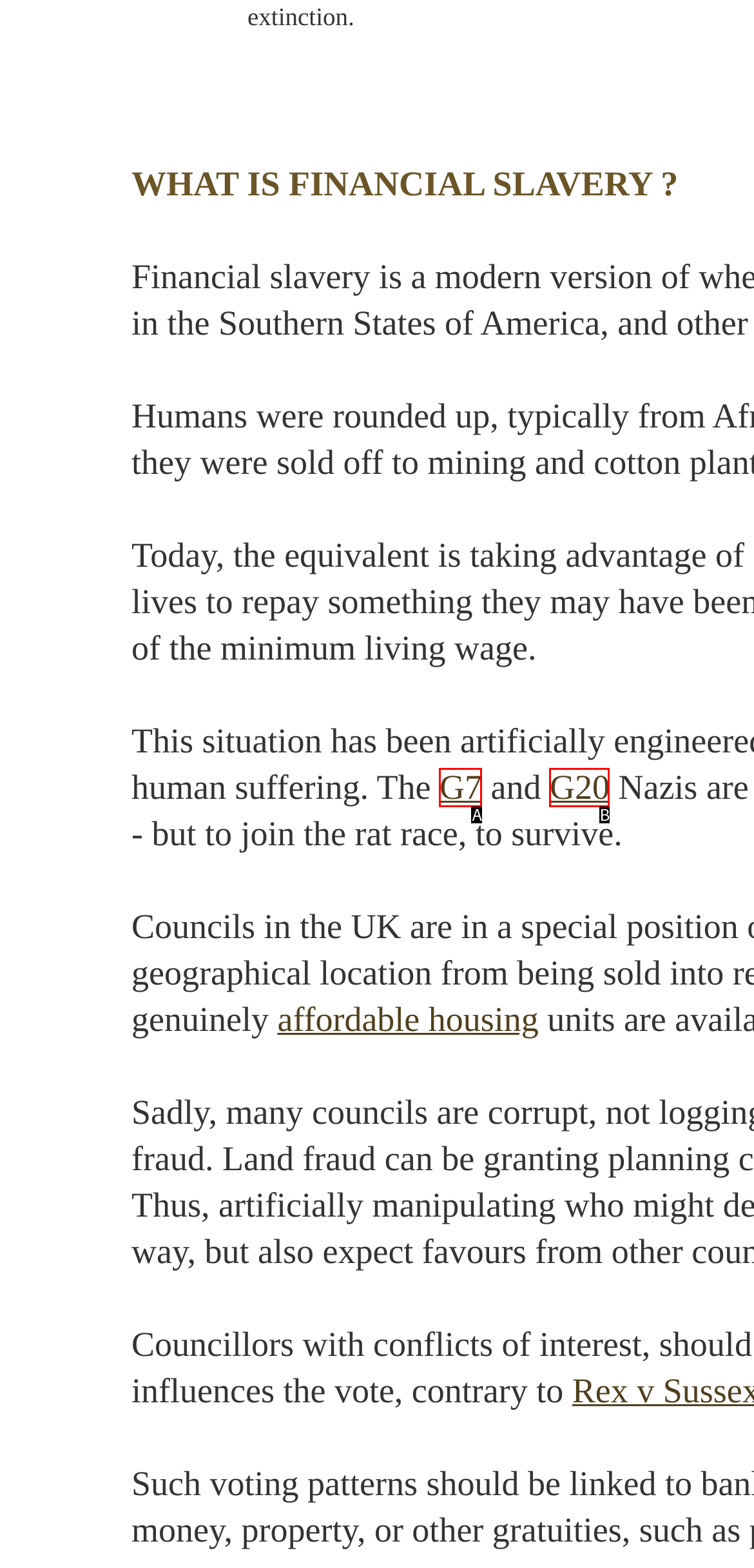Identify the HTML element that corresponds to the following description: G20 Provide the letter of the best matching option.

B